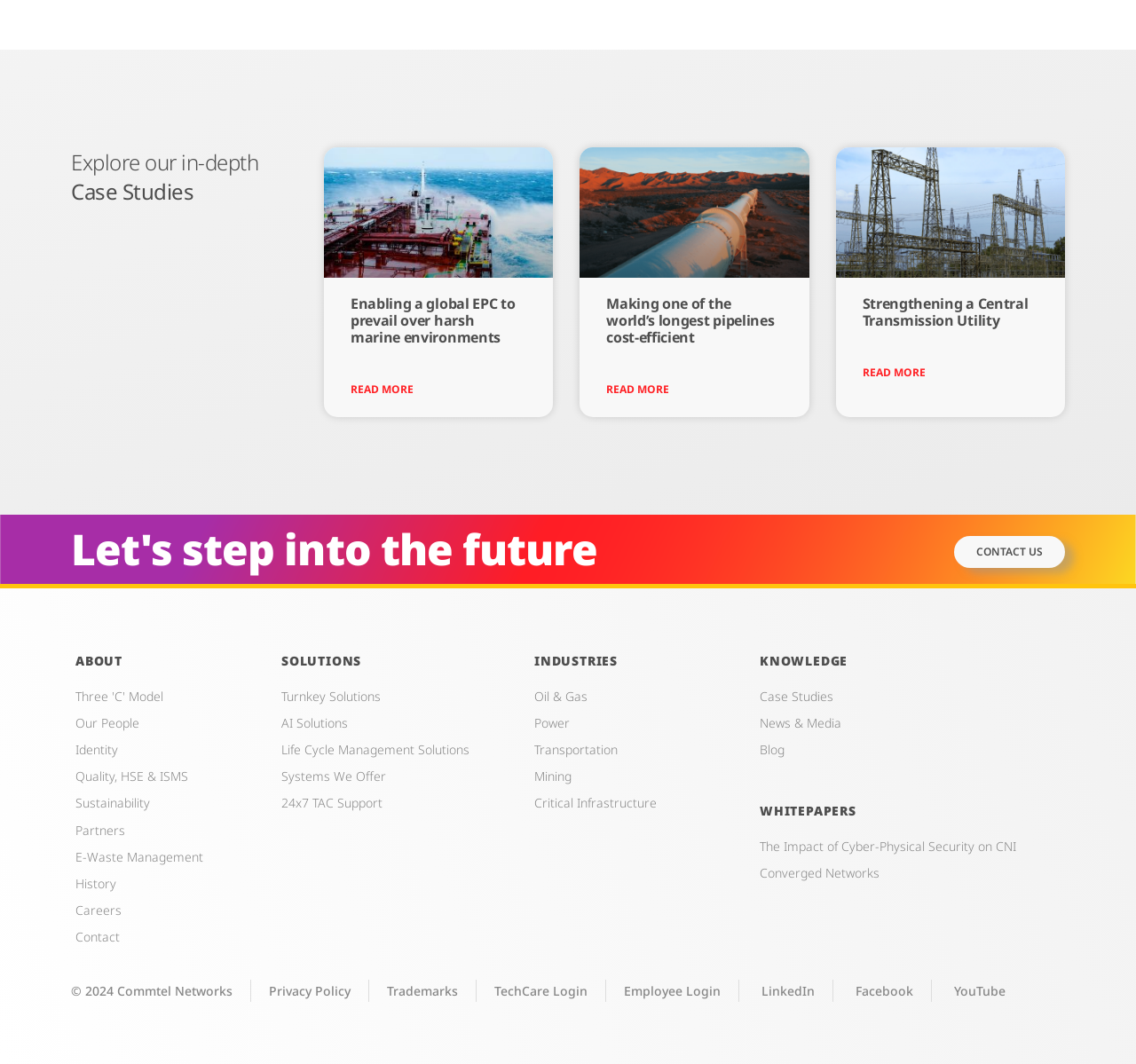Please answer the following query using a single word or phrase: 
What are the main categories of solutions offered by the company?

Turnkey, AI, Life Cycle Management